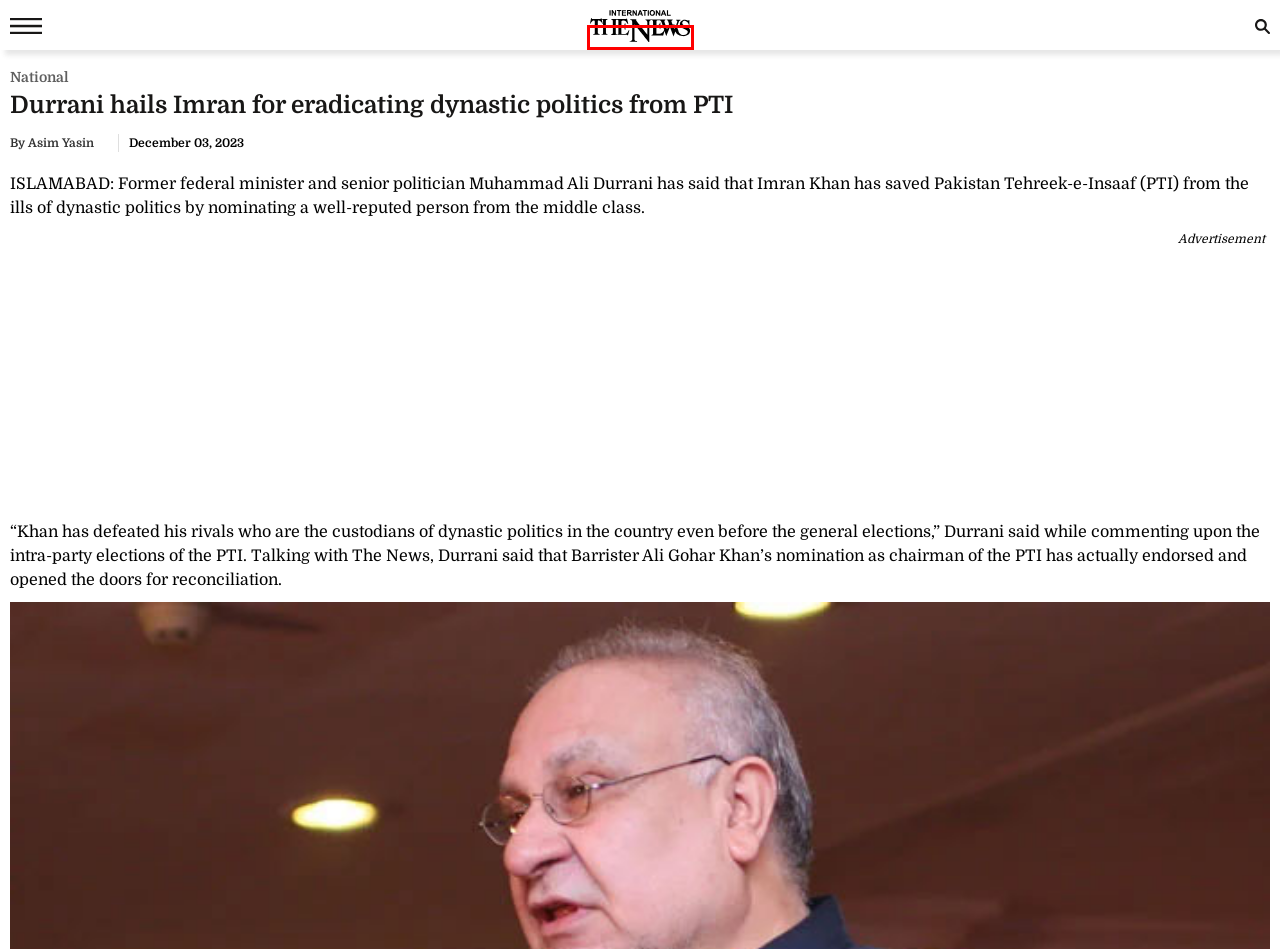You have a screenshot of a webpage with a red bounding box highlighting a UI element. Your task is to select the best webpage description that corresponds to the new webpage after clicking the element. Here are the descriptions:
A. Safari helicopter service for tourists starts in Chitral
B. Pakistan - Today's Newspaper - Pakistan Newspaper - thenews.com.pk
C. The News International: Latest News Breaking, Pakistan News
D. JI rejects budget as document of IMF slavery
E. Fafen report shines light on 100-day NA performance
F. Imran Riaz arrested for ‘breach of trust’
G. Shehryar Afridi gets transit bail
H. 3.6pc economic growth, that too is conditional

C